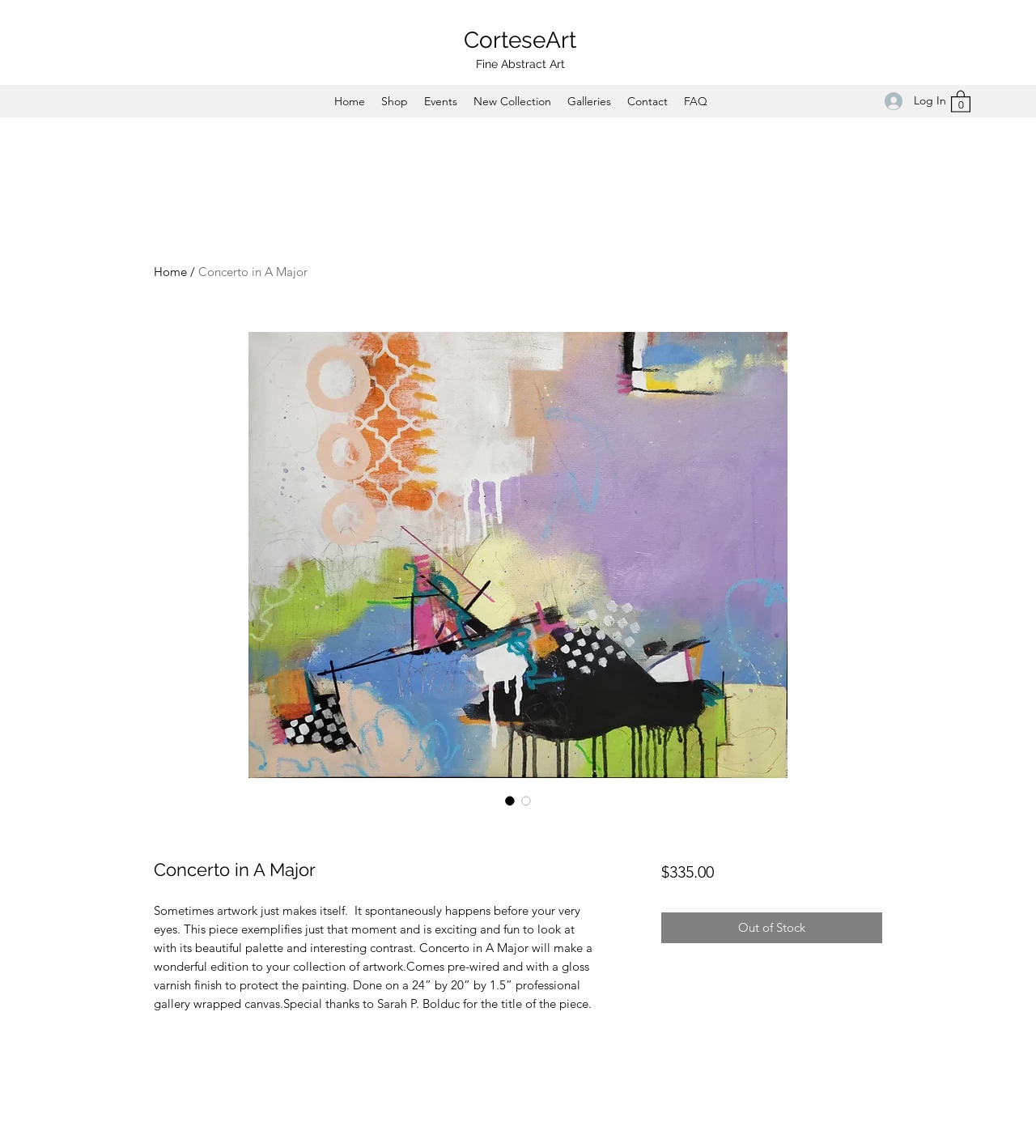Refer to the image and provide an in-depth answer to the question: 
Is the artwork in stock?

I found the answer by looking at the button description below the artwork image, which says 'Out of Stock' and is disabled, indicating that the artwork is not available for purchase.